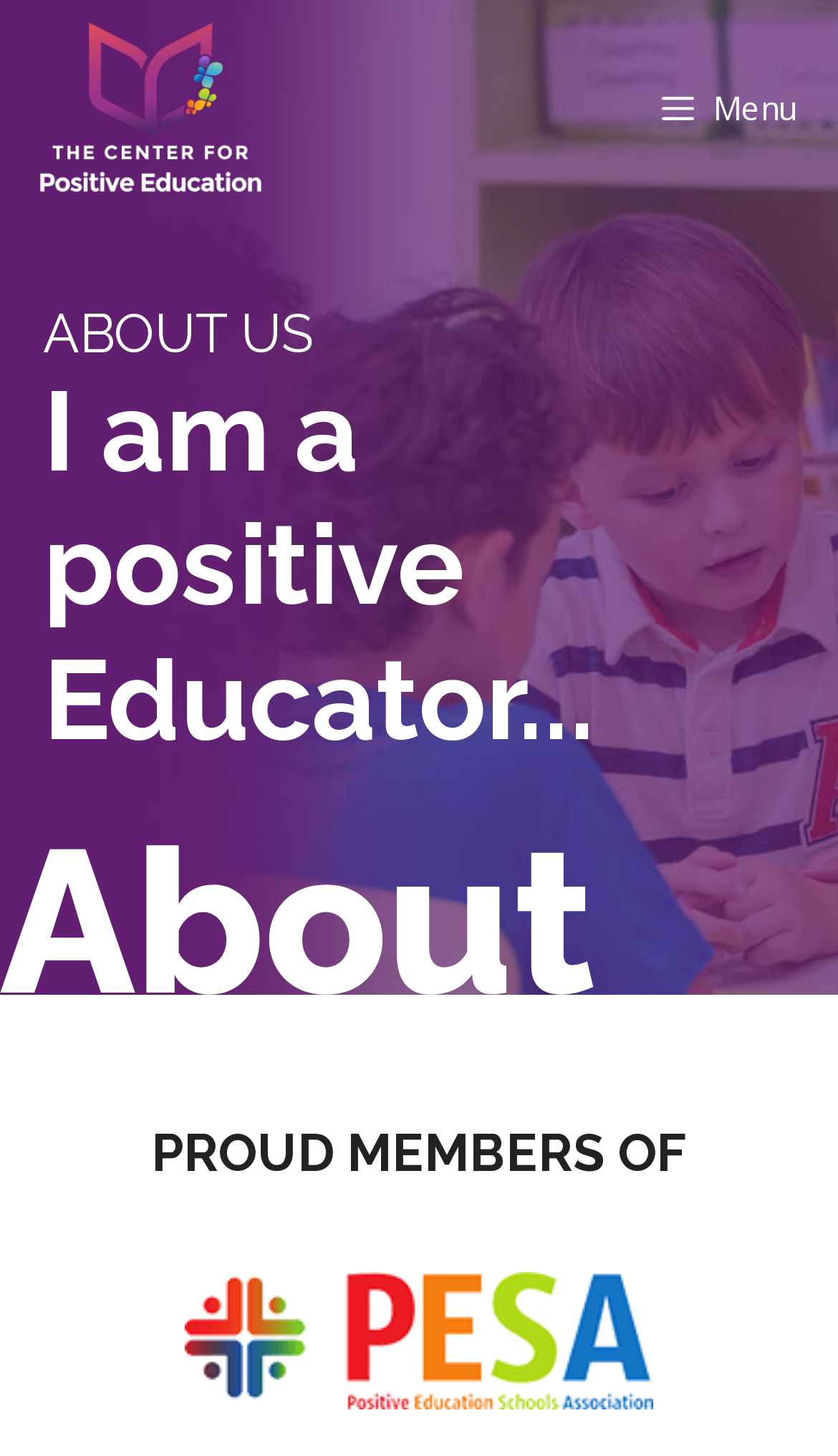What is the name of the image at the bottom of the page?
Respond to the question with a well-detailed and thorough answer.

I found the image at the bottom of the page by looking at the image element with the bounding box coordinates [0.221, 0.873, 0.779, 0.968] and the text 'PESA'.